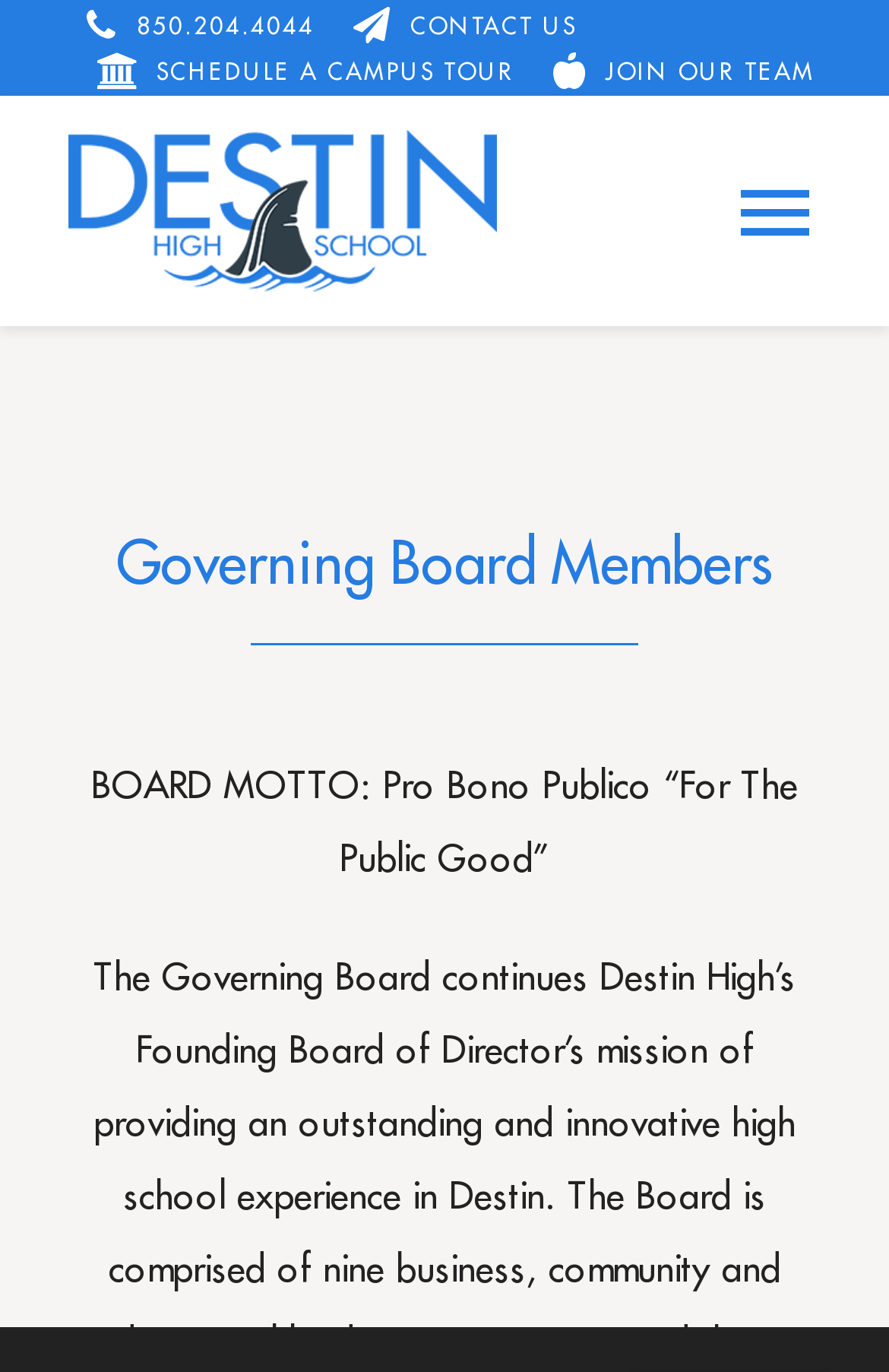Find the bounding box coordinates of the area that needs to be clicked in order to achieve the following instruction: "Visit the ABOUT page". The coordinates should be specified as four float numbers between 0 and 1, i.e., [left, top, right, bottom].

[0.0, 0.342, 1.0, 0.45]